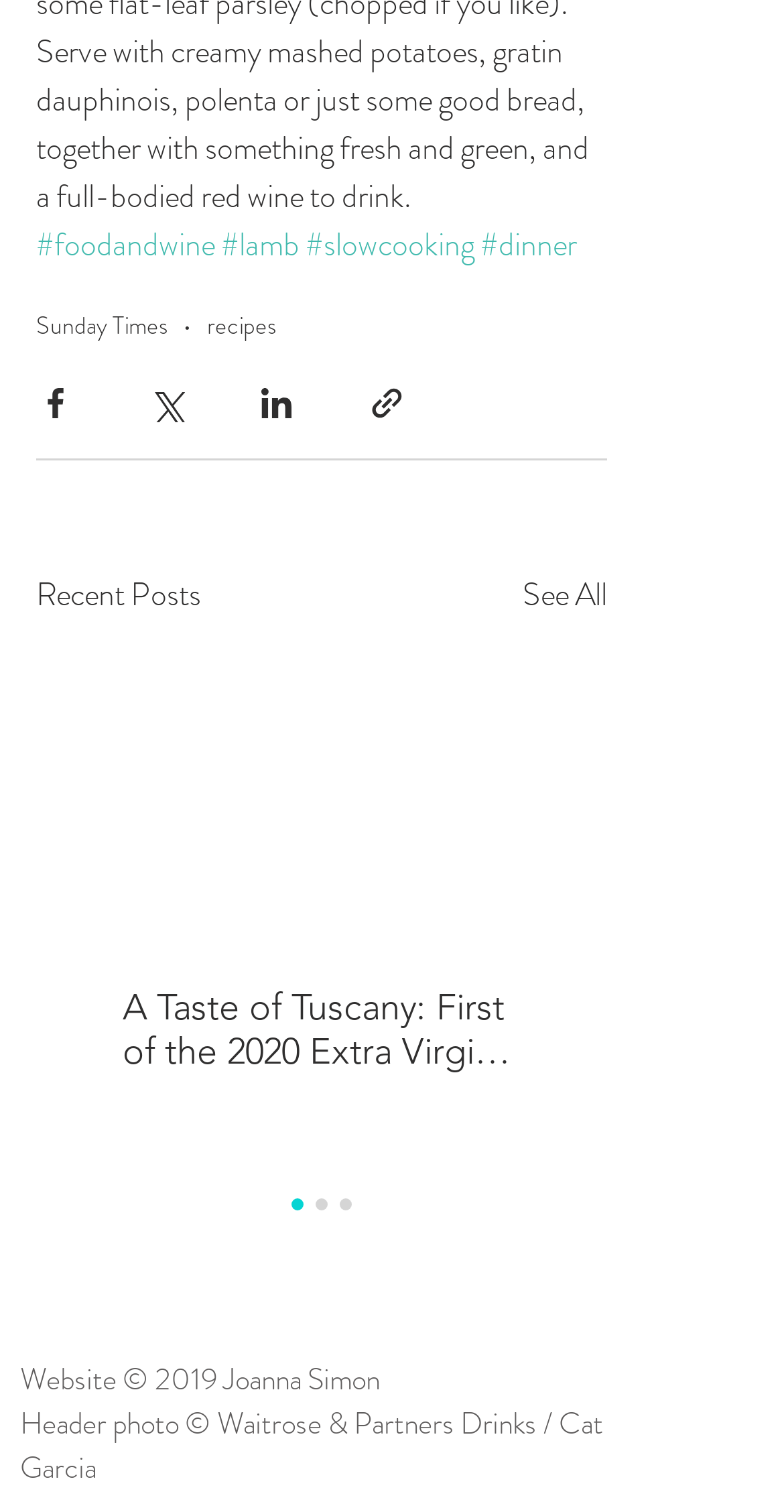Pinpoint the bounding box coordinates of the area that should be clicked to complete the following instruction: "Go to the 'recipes' page". The coordinates must be given as four float numbers between 0 and 1, i.e., [left, top, right, bottom].

[0.264, 0.204, 0.351, 0.228]